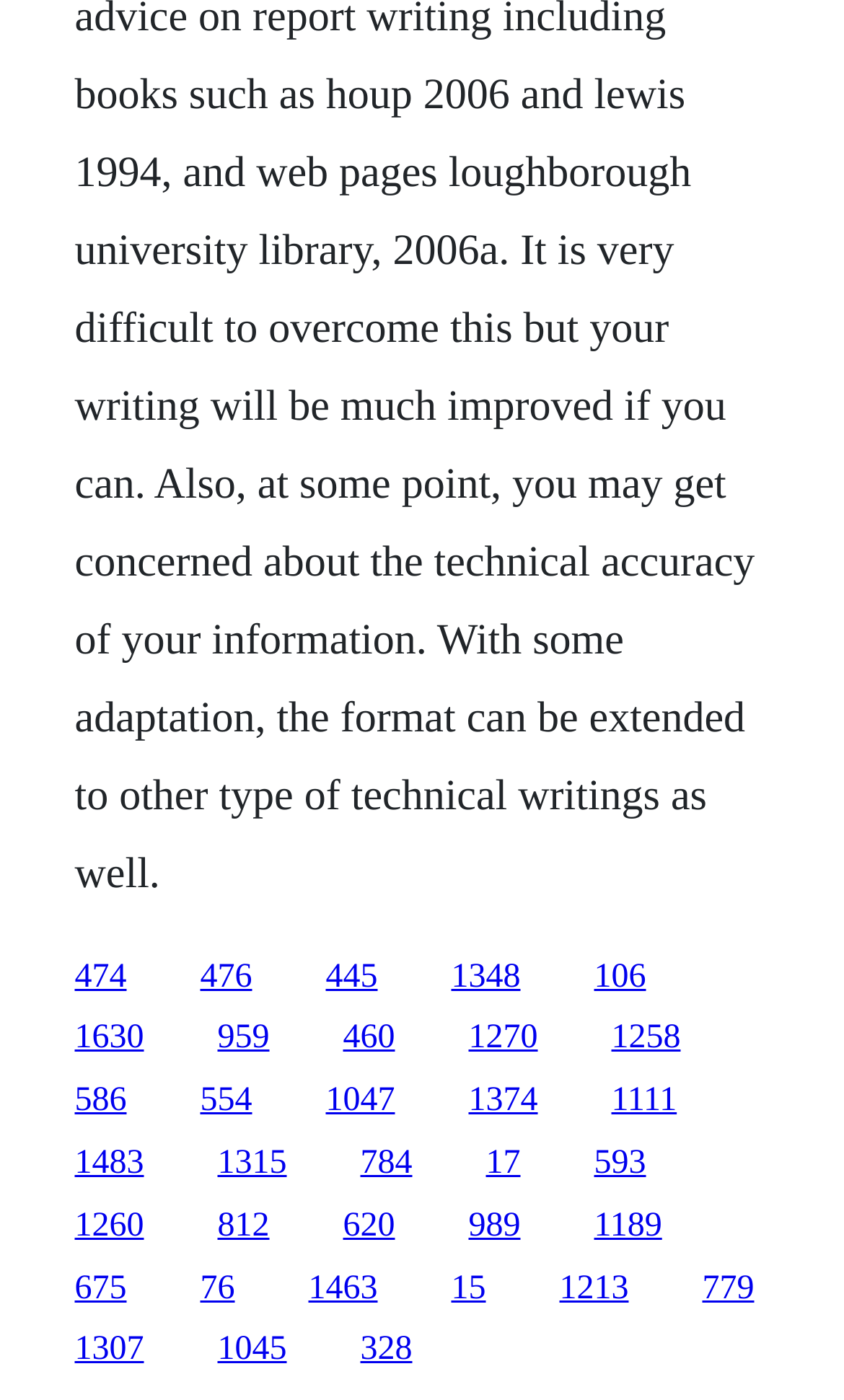Using the details in the image, give a detailed response to the question below:
Are the links arranged in a grid pattern?

I analyzed the x1, x2, y1, and y2 coordinates of the link elements and found that they are arranged in a regular pattern, suggesting a grid layout.